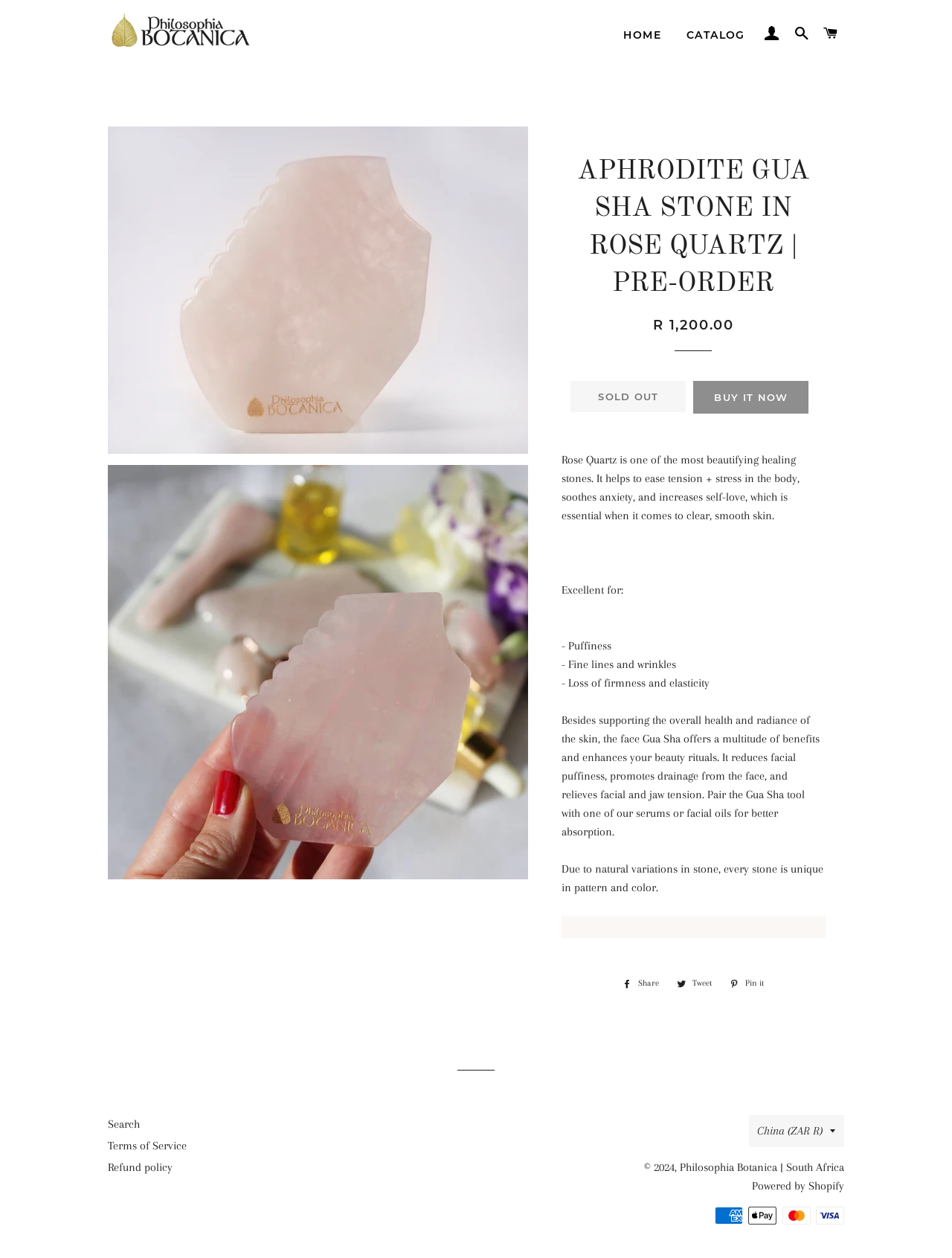Give a detailed account of the webpage, highlighting key information.

This webpage is about a product called "Aphrodite Gua Sha Stone in Rose Quartz" from Philosophia Botanica, a South African brand. At the top, there is a navigation bar with links to "Home", "Catalog", "Log in", "Search", and "Cart". Below the navigation bar, there is a large image of the product, followed by another image of the same product from a different angle.

The product name "Aphrodite Gua Sha Stone in Rose Quartz | Pre-order" is displayed in a large font, and below it, there is a description of the product's benefits, including easing tension and stress, soothing anxiety, and increasing self-love. The description also mentions that the product is excellent for reducing puffiness, fine lines, and wrinkles, and loss of firmness and elasticity.

There are two buttons, "SOLD OUT" and "BUY IT NOW", but both are disabled. Below the buttons, there is a section that describes the benefits of using the Gua Sha tool, including reducing facial puffiness, promoting drainage, and relieving facial and jaw tension.

The webpage also mentions that due to natural variations in stone, every stone is unique in pattern and color. There are social media links to share the product on Facebook, Twitter, and Pinterest.

At the bottom of the webpage, there is a horizontal separator, followed by a search bar, links to "Terms of Service", "Refund policy", and a country/region selector. There is also a copyright notice, a link to Philosophia Botanica, and a "Powered by Shopify" notice. The webpage accepts various payment methods, including American Express, Apple Pay, Mastercard, and Visa, which are displayed as images.